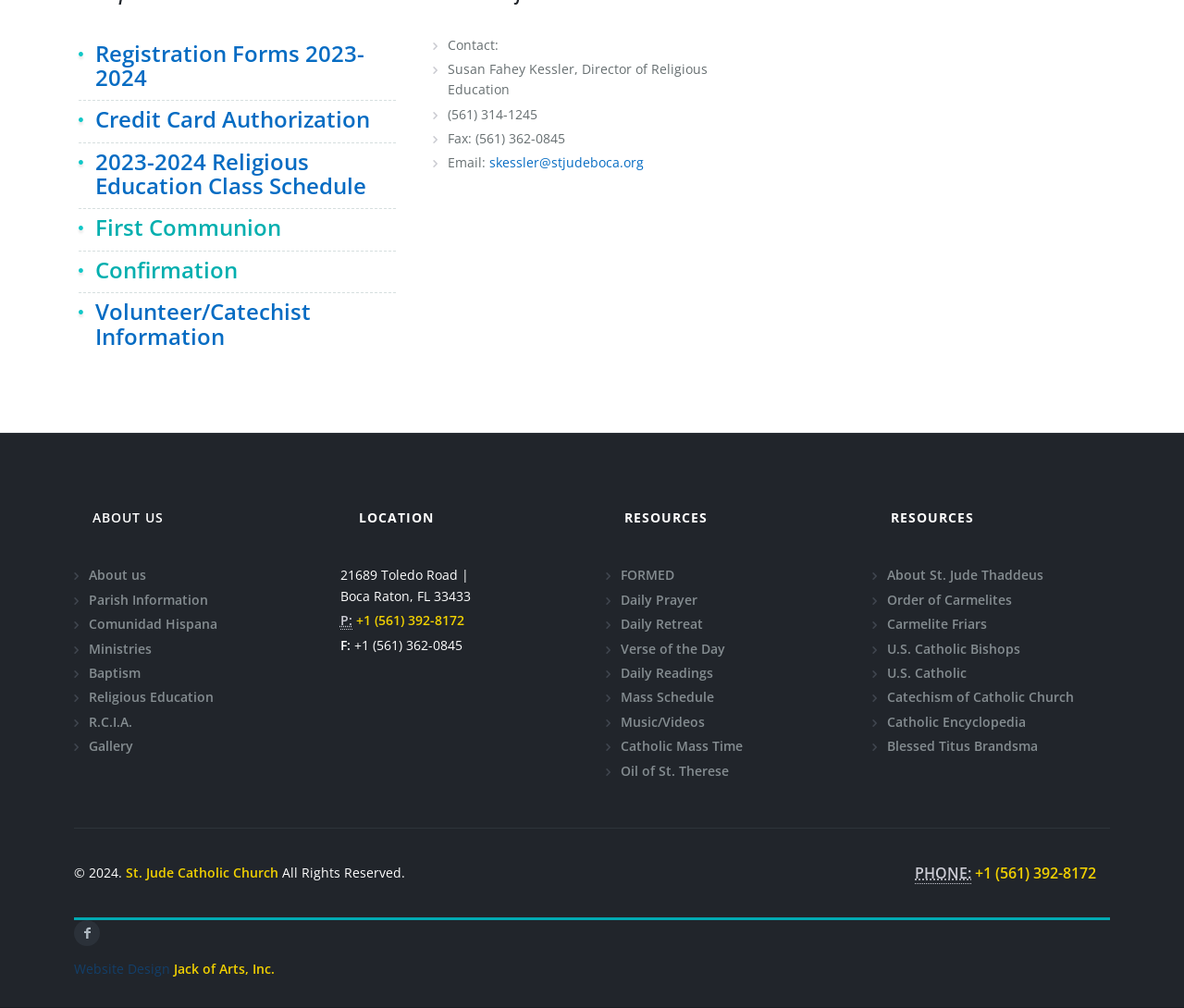What is the name of the academy founded by Bertrand Carbonneau that allows students to compose their own music?
Based on the screenshot, respond with a single word or phrase.

Académie des musiques intemporelles